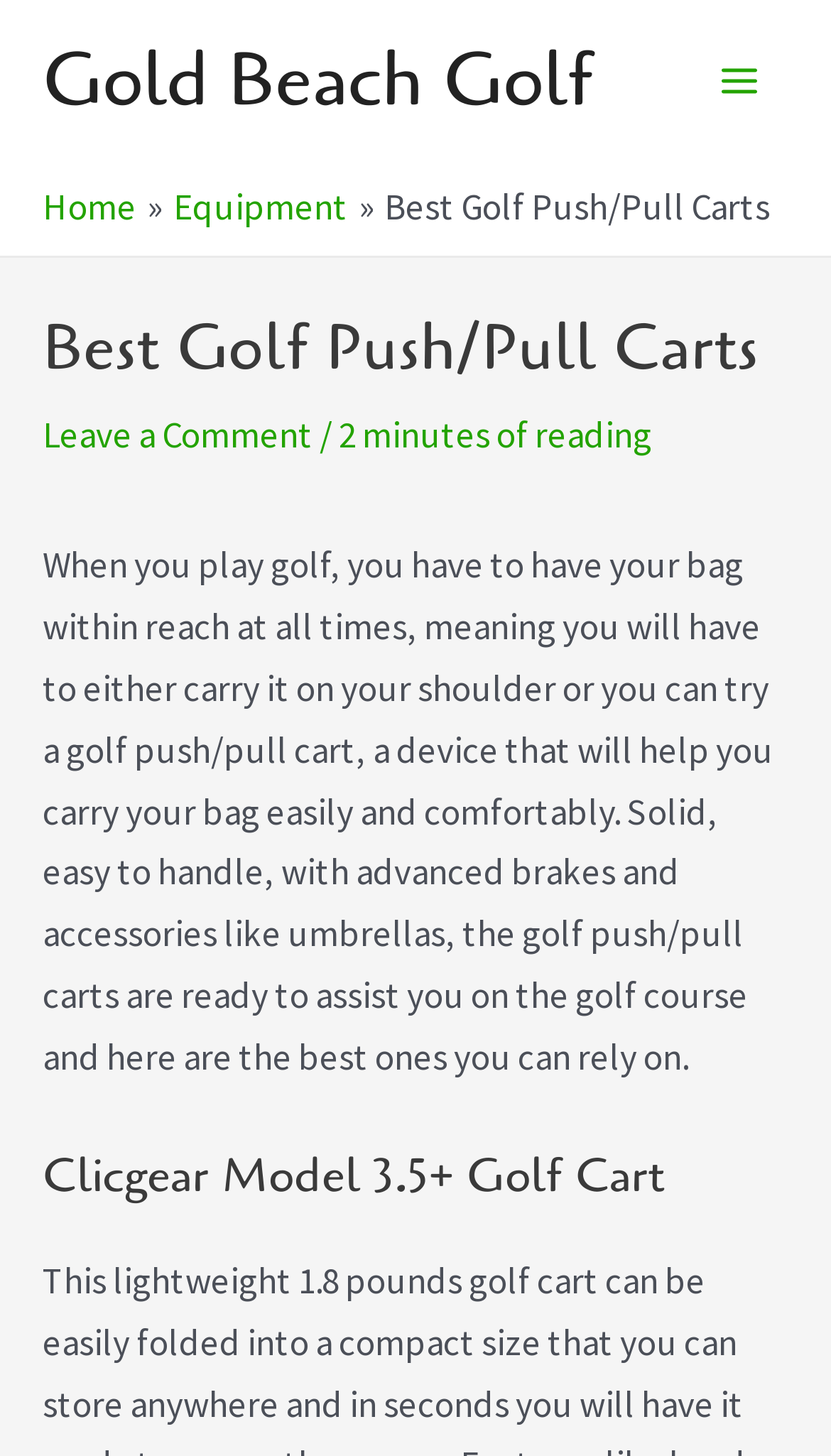What is the name of the first golf cart model mentioned?
Using the image, give a concise answer in the form of a single word or short phrase.

Clicgear Model 3.5+